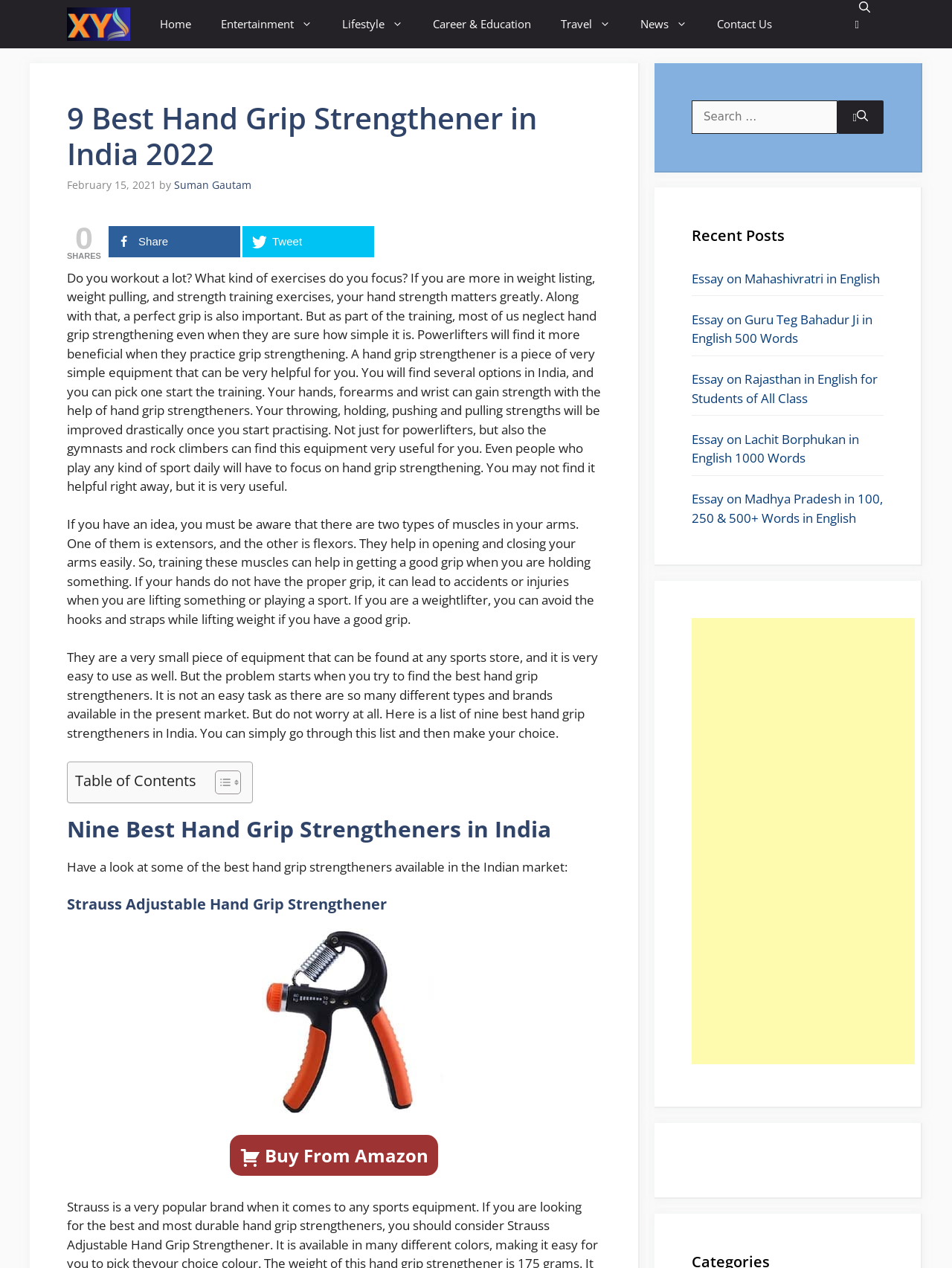Determine the main heading text of the webpage.

9 Best Hand Grip Strengthener in India 2022